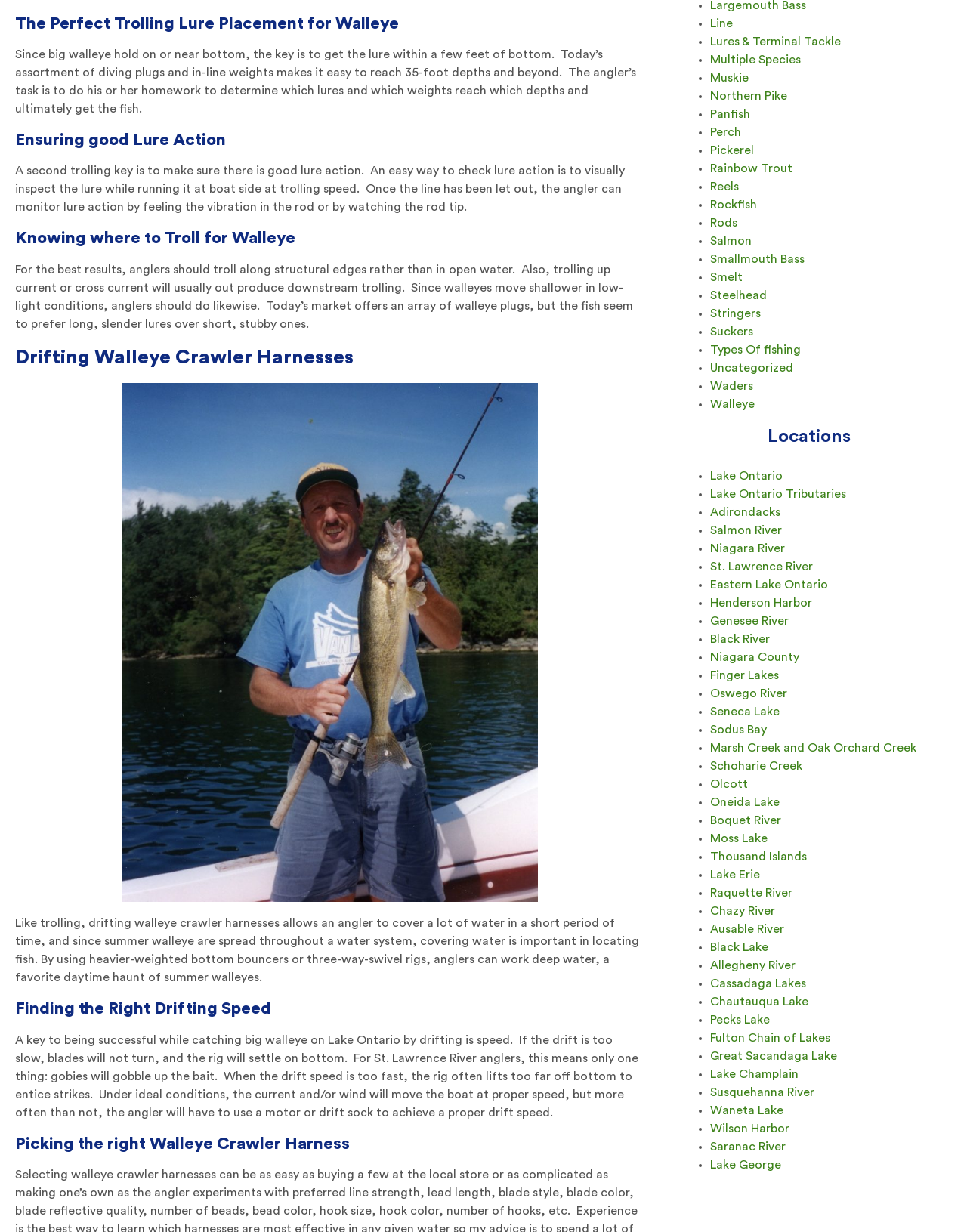Locate the bounding box of the UI element with the following description: "Great Sacandaga Lake".

[0.734, 0.852, 0.865, 0.862]